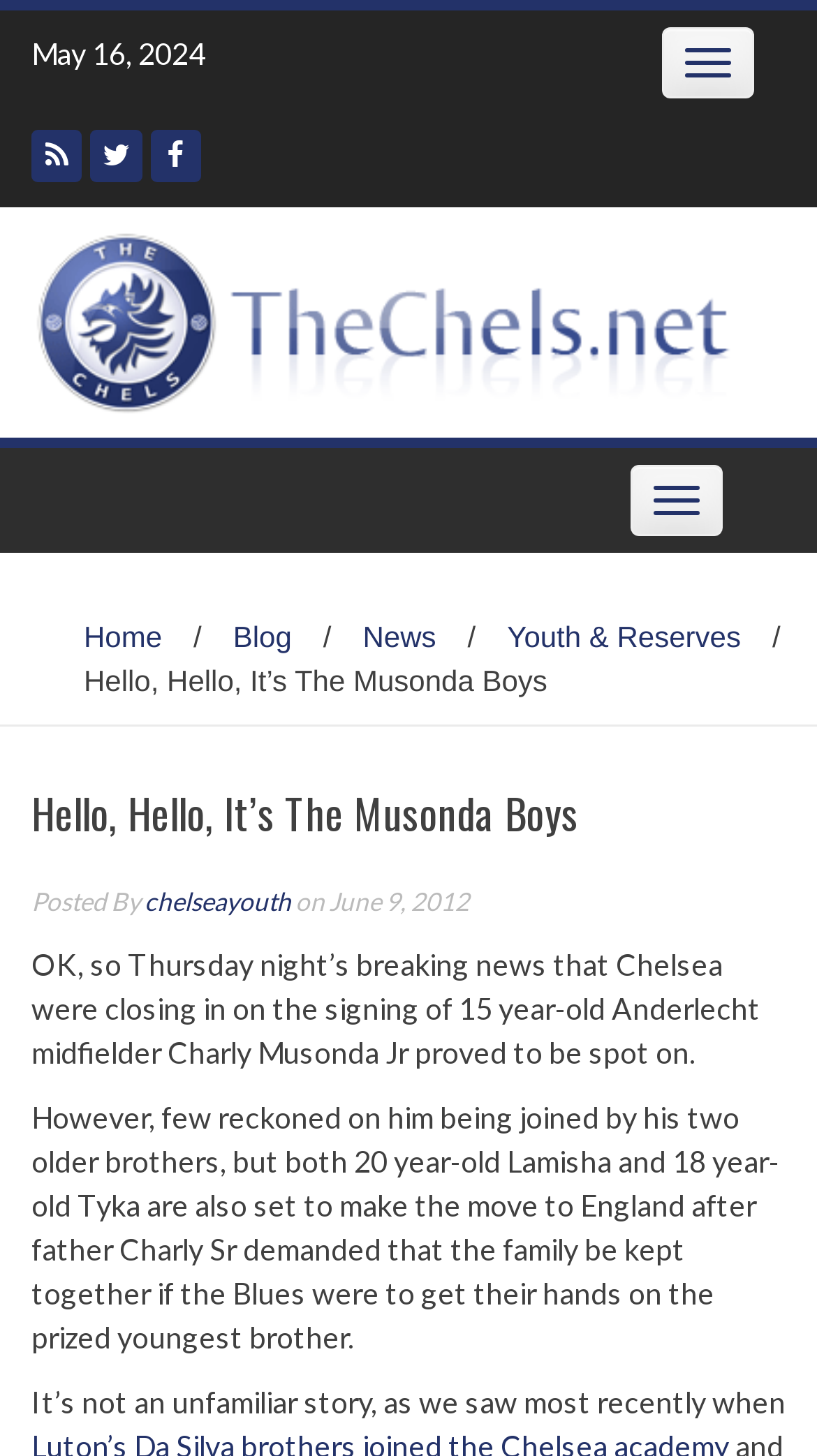Identify the bounding box coordinates for the region of the element that should be clicked to carry out the instruction: "Open the menu". The bounding box coordinates should be four float numbers between 0 and 1, i.e., [left, top, right, bottom].

None